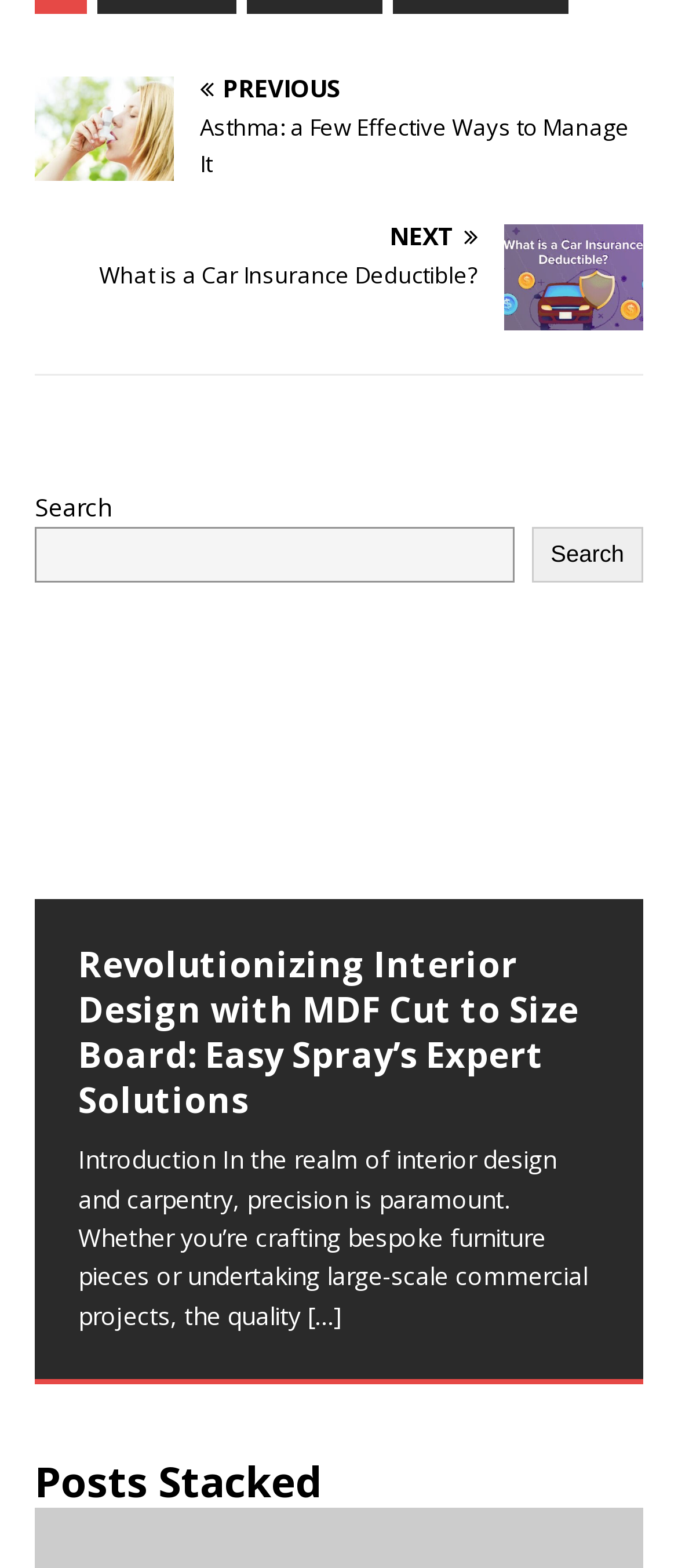Locate the bounding box coordinates of the clickable area needed to fulfill the instruction: "Read about Psilocybin-assisted Therapy".

[0.115, 0.61, 0.885, 0.668]